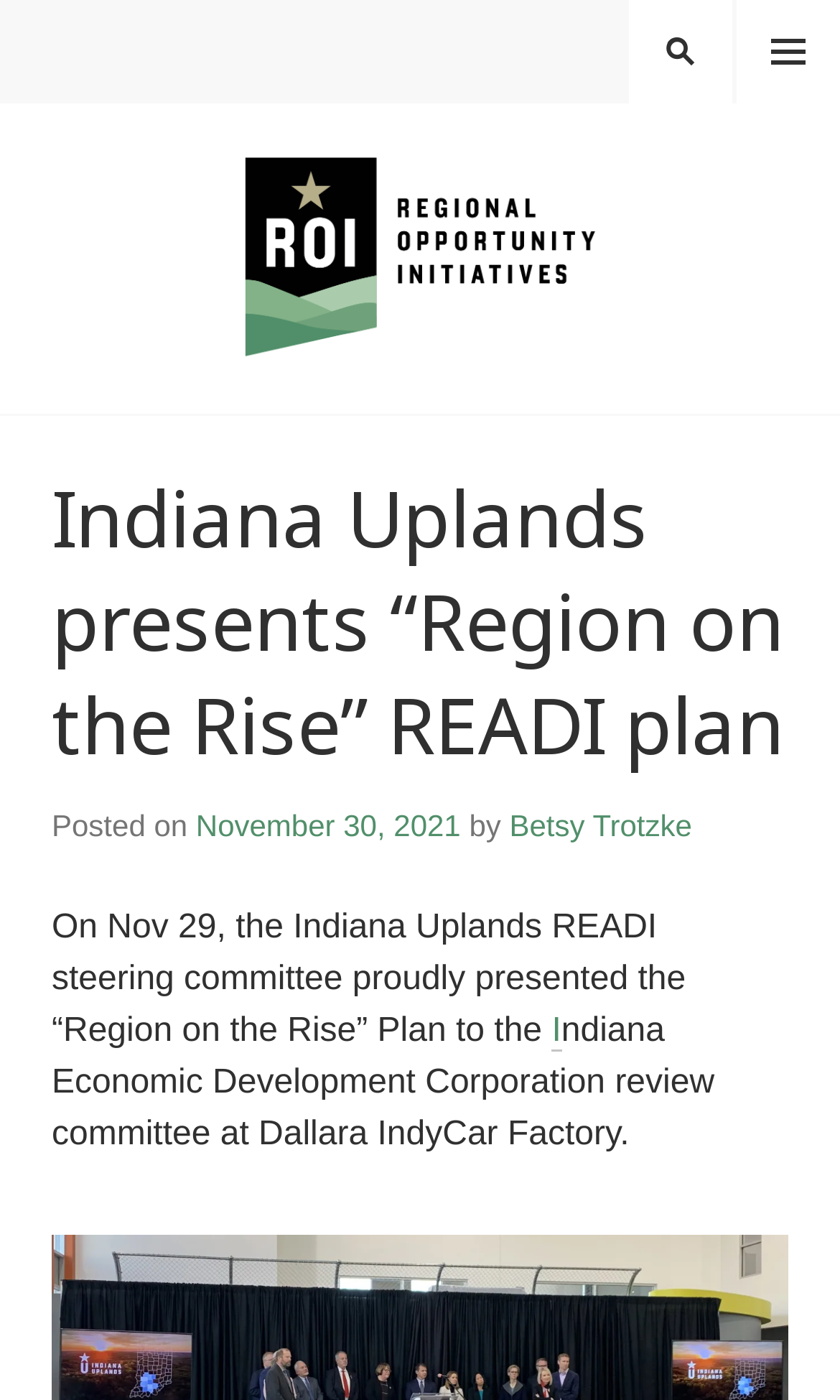What is the date of the post? Refer to the image and provide a one-word or short phrase answer.

November 30, 2021